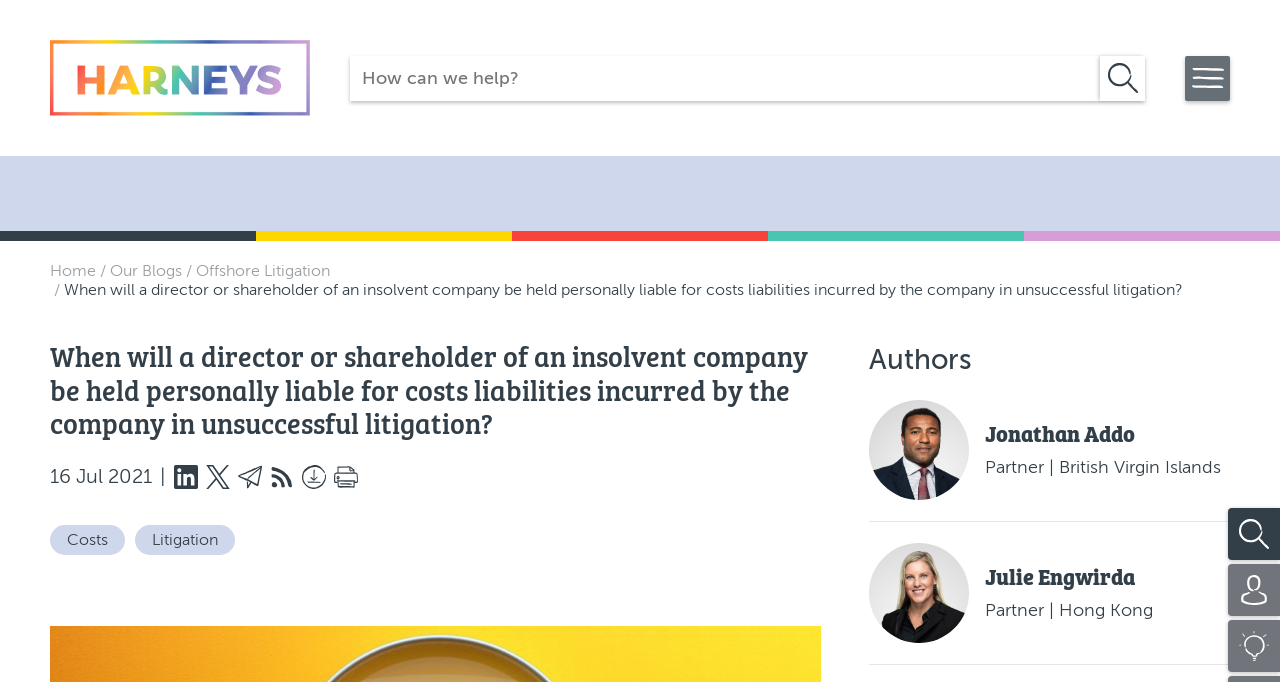What is the topic of the blog post?
Please provide a single word or phrase based on the screenshot.

Litigation